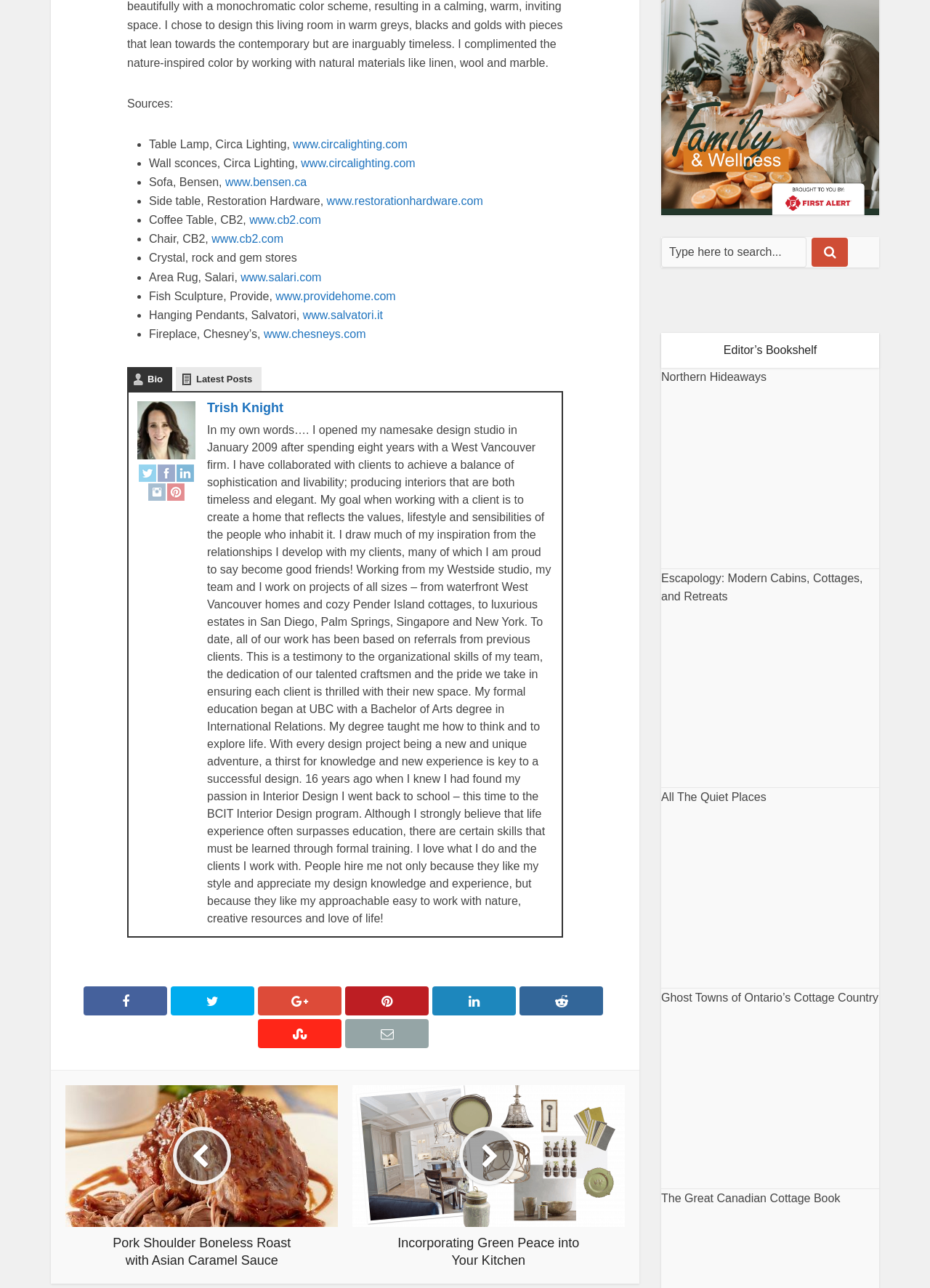How many social media profiles are listed?
Provide a one-word or short-phrase answer based on the image.

5